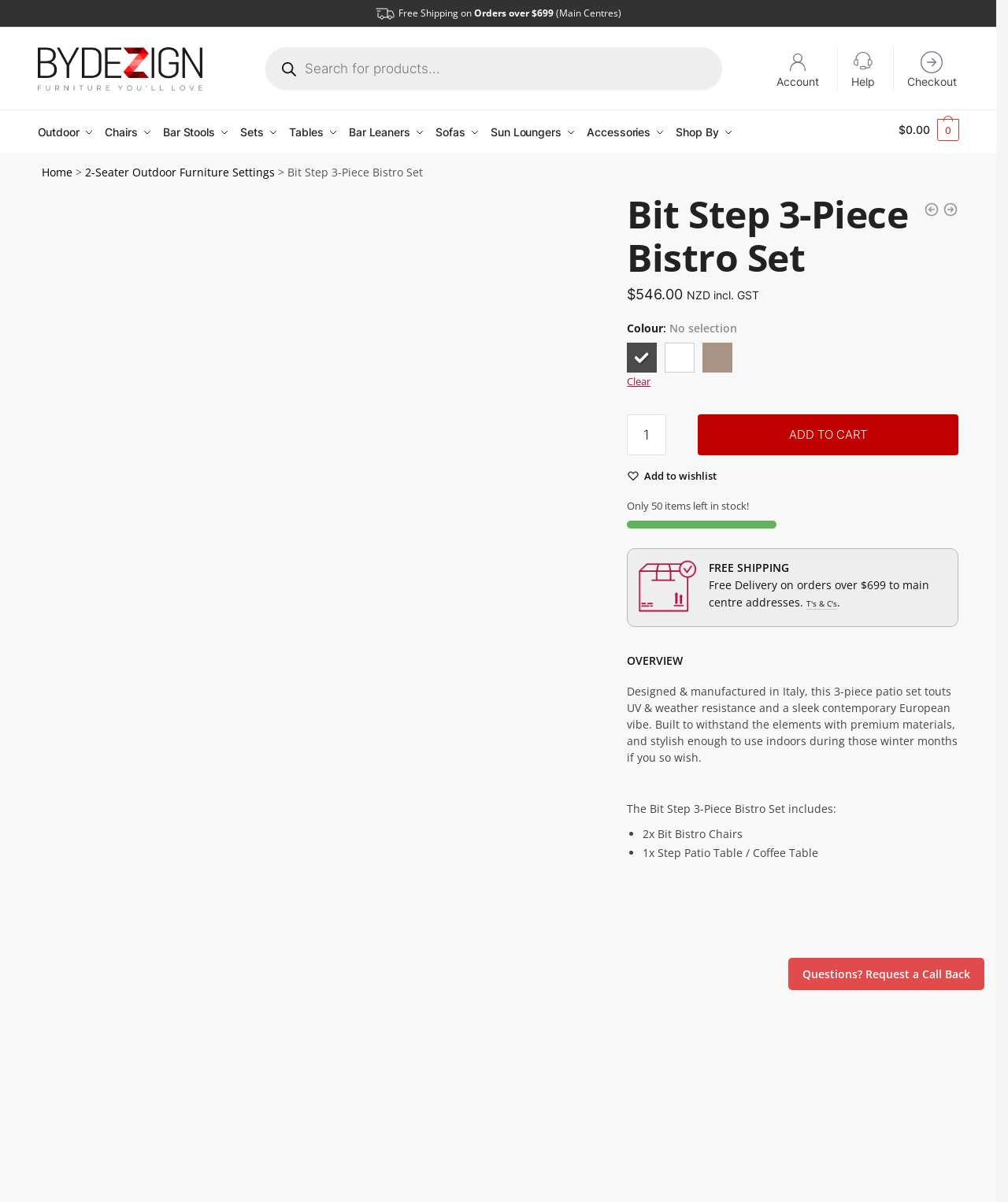Identify the bounding box coordinates of the specific part of the webpage to click to complete this instruction: "Search for products".

[0.255, 0.033, 0.724, 0.081]